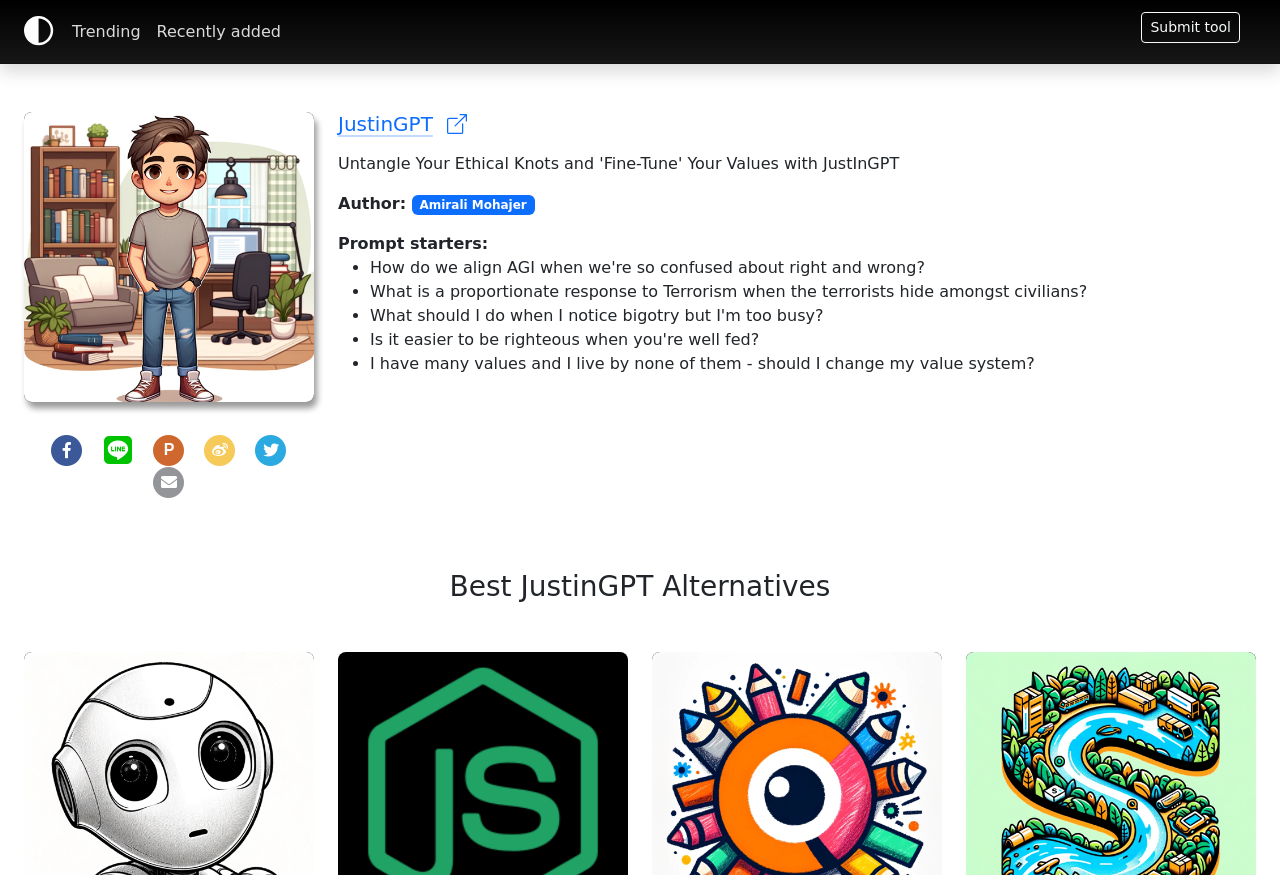What is the name of the author?
Look at the image and answer the question using a single word or phrase.

Amirali Mohajer